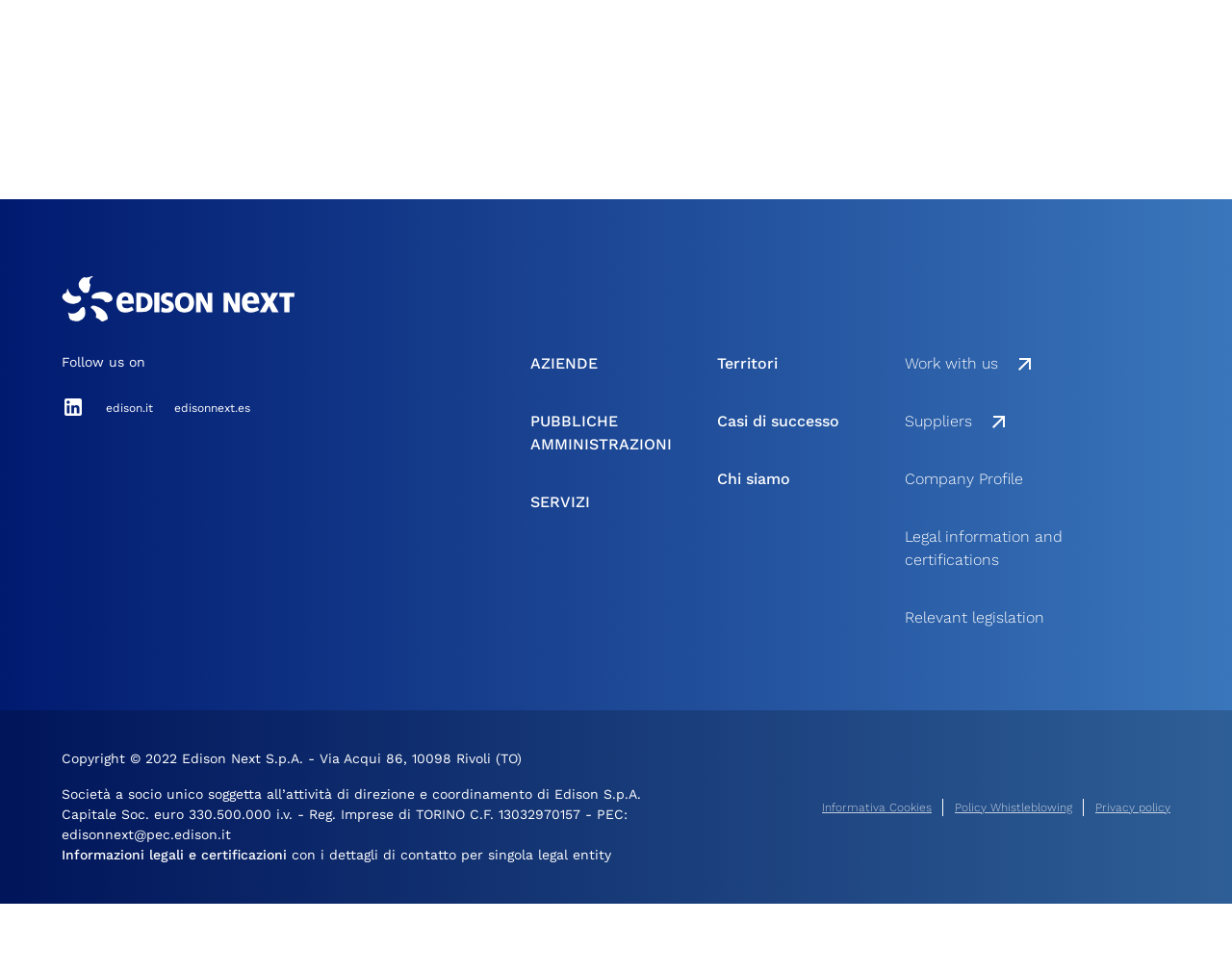Identify the bounding box coordinates of the region I need to click to complete this instruction: "Search for plugins".

None